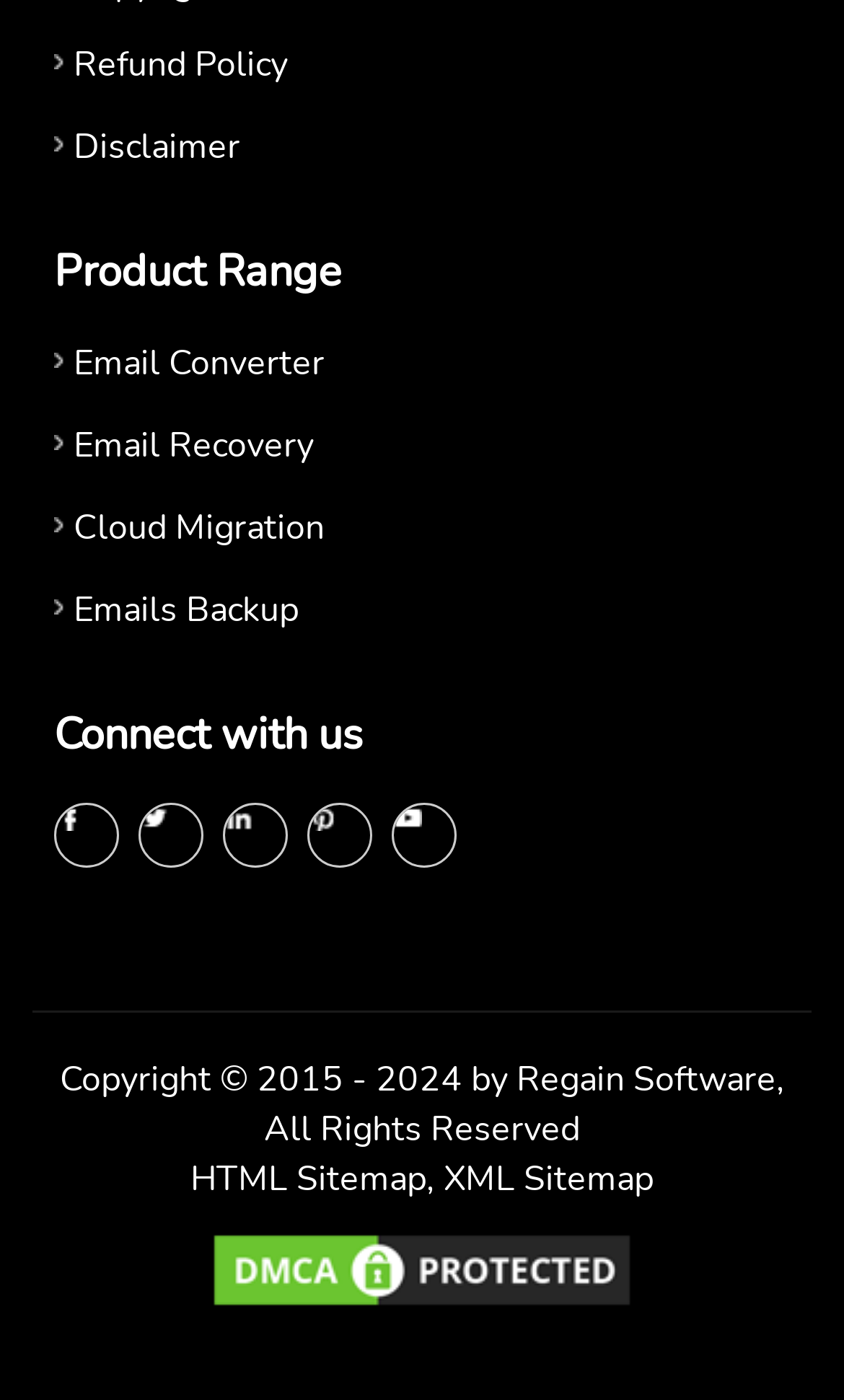Pinpoint the bounding box coordinates of the clickable area needed to execute the instruction: "Read the refund policy". The coordinates should be specified as four float numbers between 0 and 1, i.e., [left, top, right, bottom].

[0.087, 0.45, 0.341, 0.484]